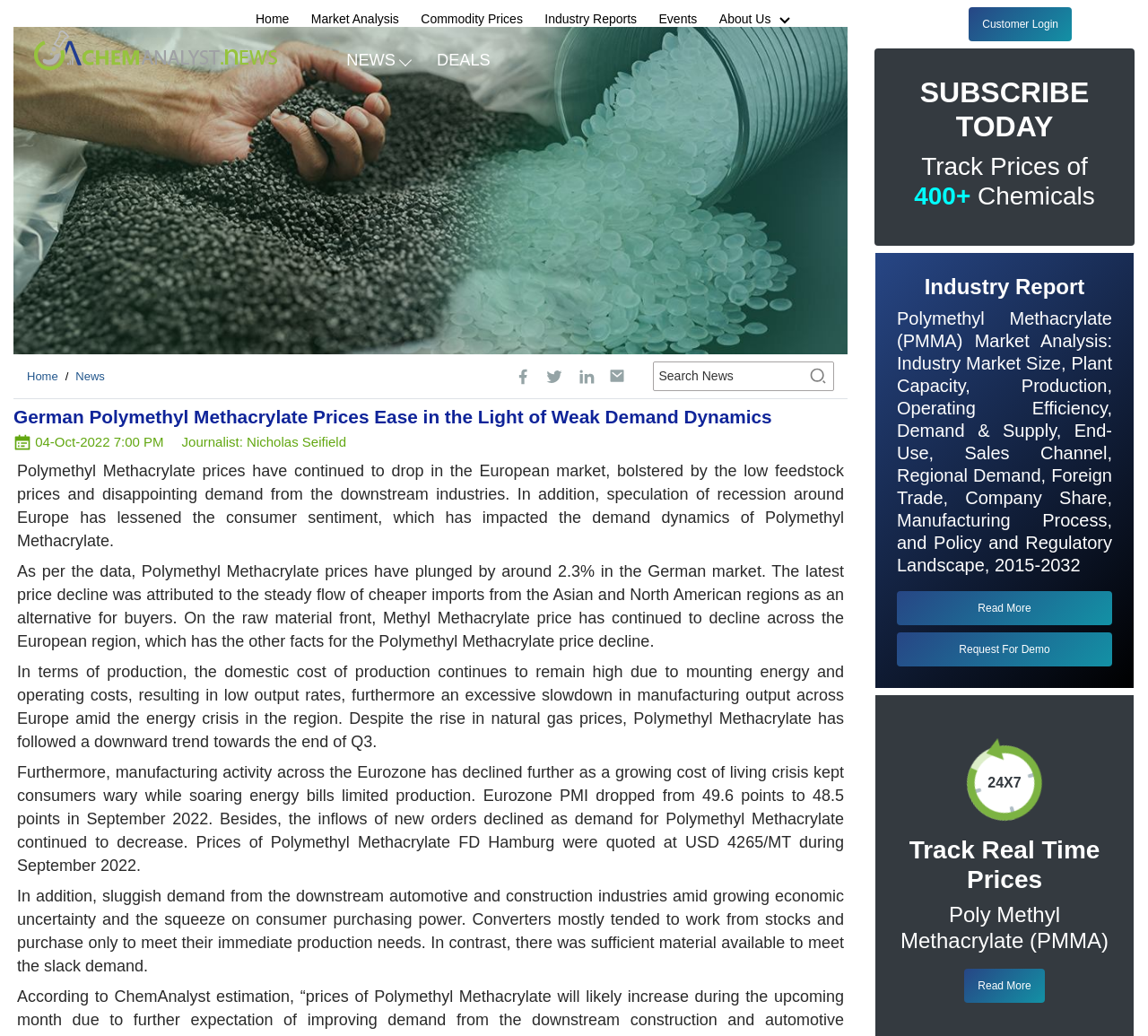What is the current price of Polymethyl Methacrylate in Hamburg?
Could you give a comprehensive explanation in response to this question?

I found the answer in the paragraph that starts with 'Prices of Polymethyl Methacrylate FD Hamburg were quoted at...' which is located in the main content area of the webpage.